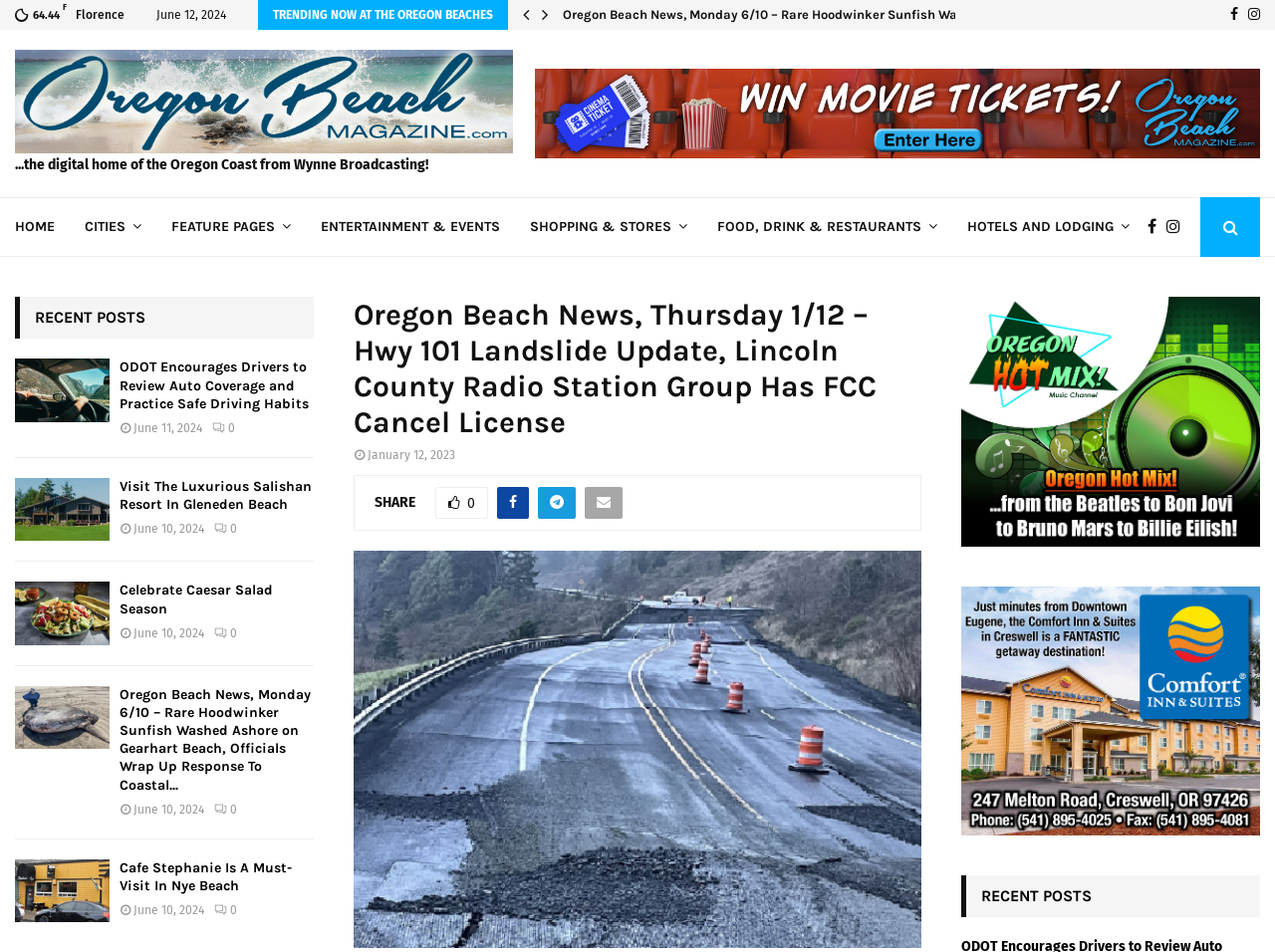Pinpoint the bounding box coordinates of the clickable area necessary to execute the following instruction: "Visit the 'Cafe Stephanie Is A Must-Visit In Nye Beach' article". The coordinates should be given as four float numbers between 0 and 1, namely [left, top, right, bottom].

[0.012, 0.902, 0.246, 0.969]